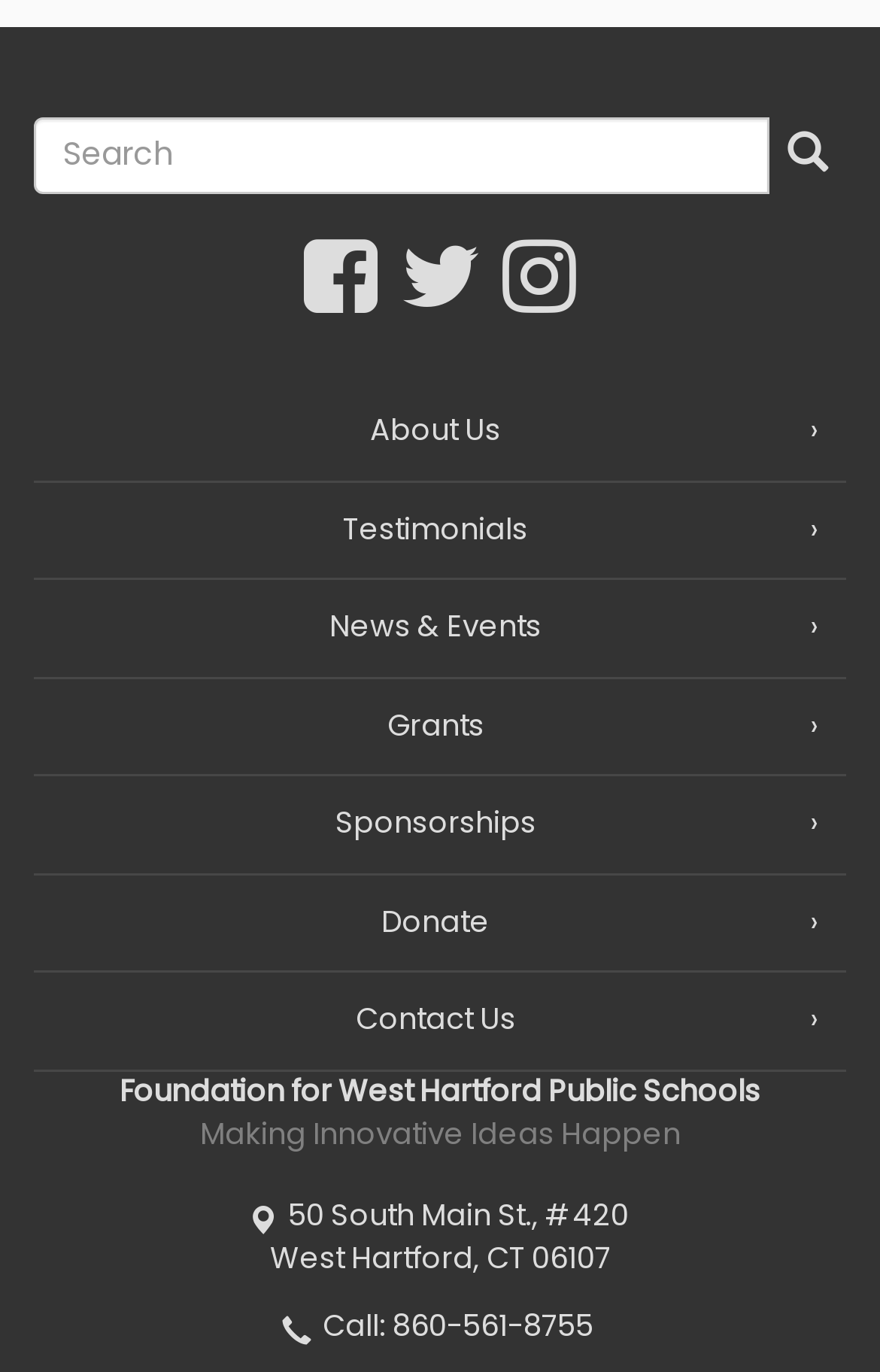Please provide the bounding box coordinates for the element that needs to be clicked to perform the instruction: "View testimonials". The coordinates must consist of four float numbers between 0 and 1, formatted as [left, top, right, bottom].

[0.455, 0.169, 0.545, 0.231]